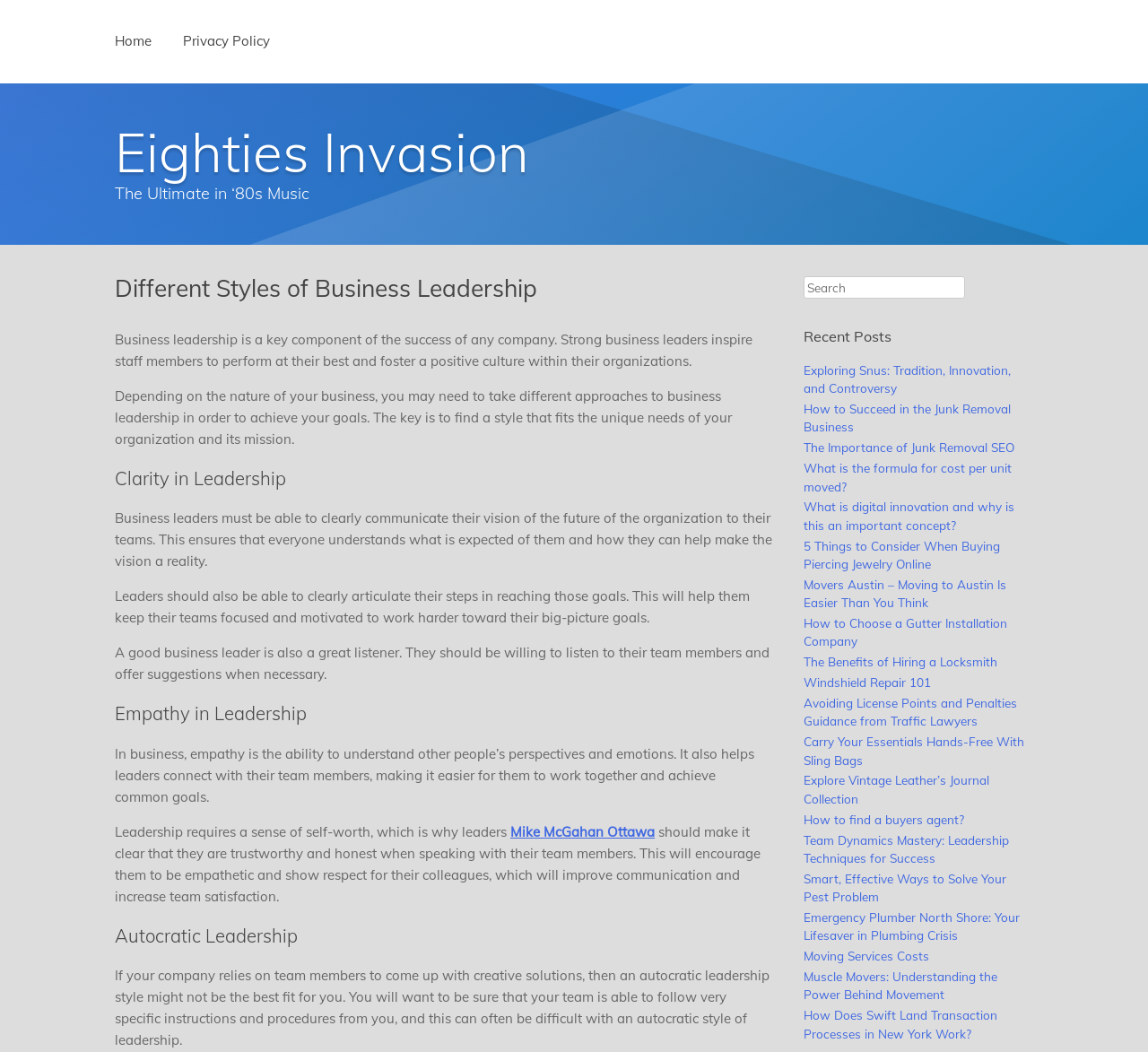Identify the bounding box coordinates of the clickable section necessary to follow the following instruction: "Click on the 'Home' link". The coordinates should be presented as four float numbers from 0 to 1, i.e., [left, top, right, bottom].

[0.1, 0.03, 0.132, 0.049]